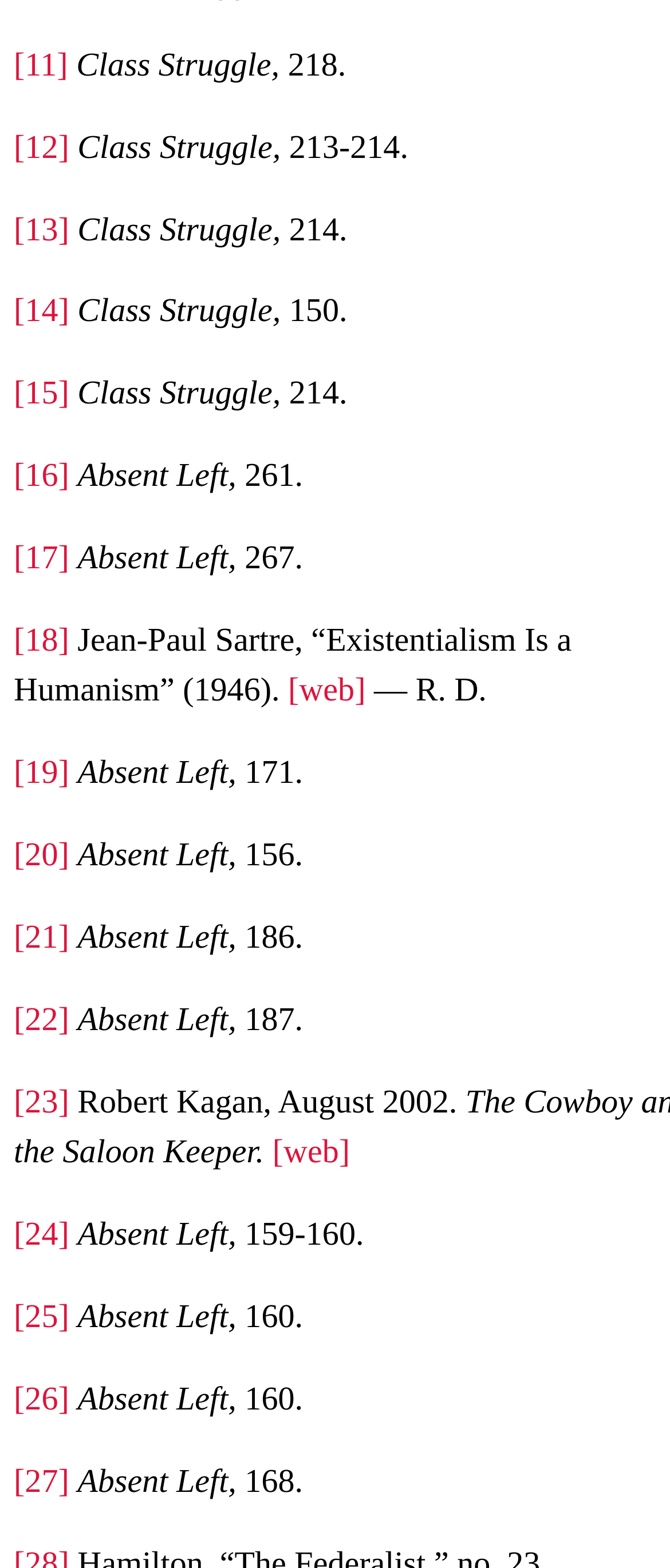Provide the bounding box coordinates for the area that should be clicked to complete the instruction: "view January 2008".

None